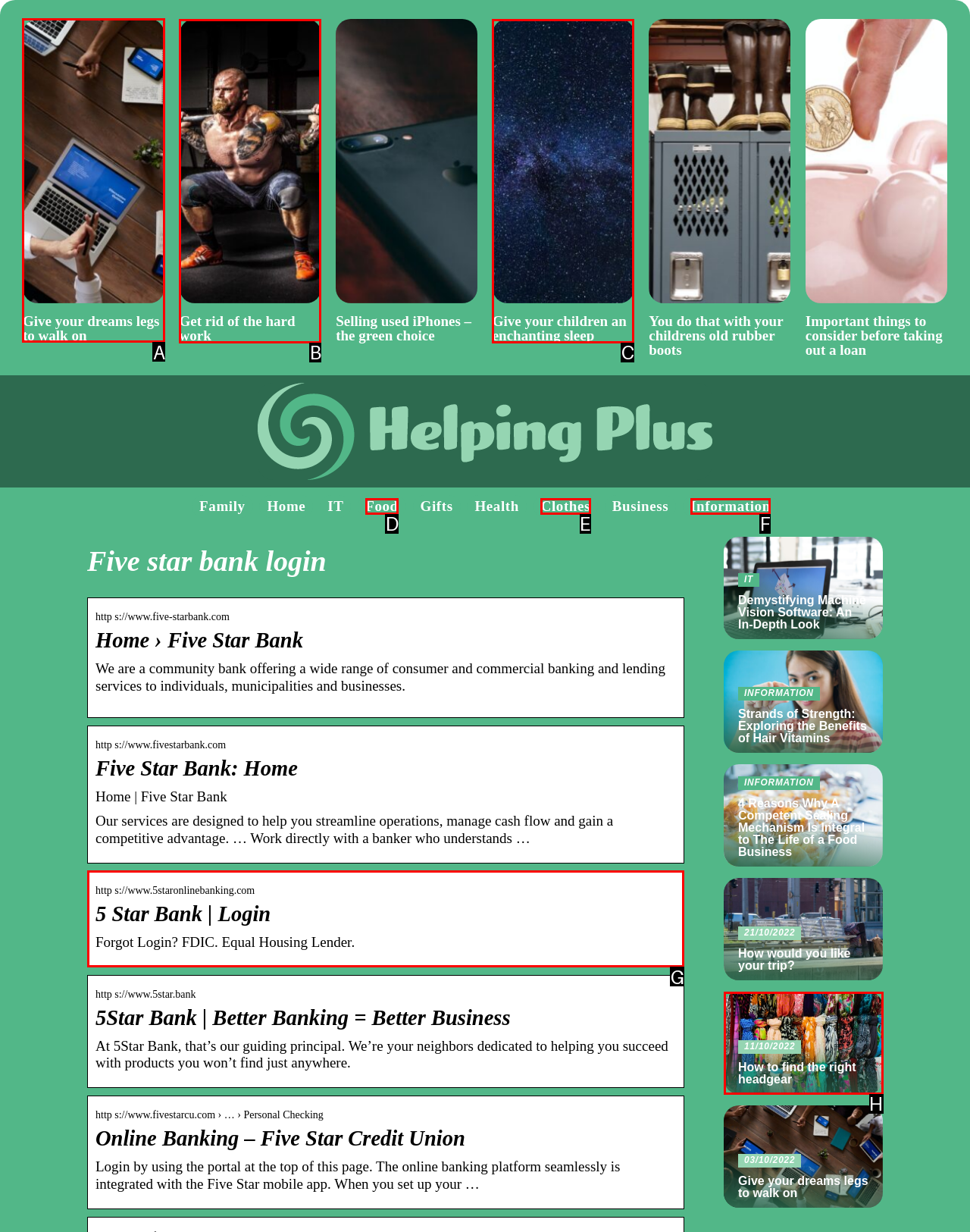Determine which HTML element to click for this task: Click on 'Give your dreams legs to walk on' Provide the letter of the selected choice.

A